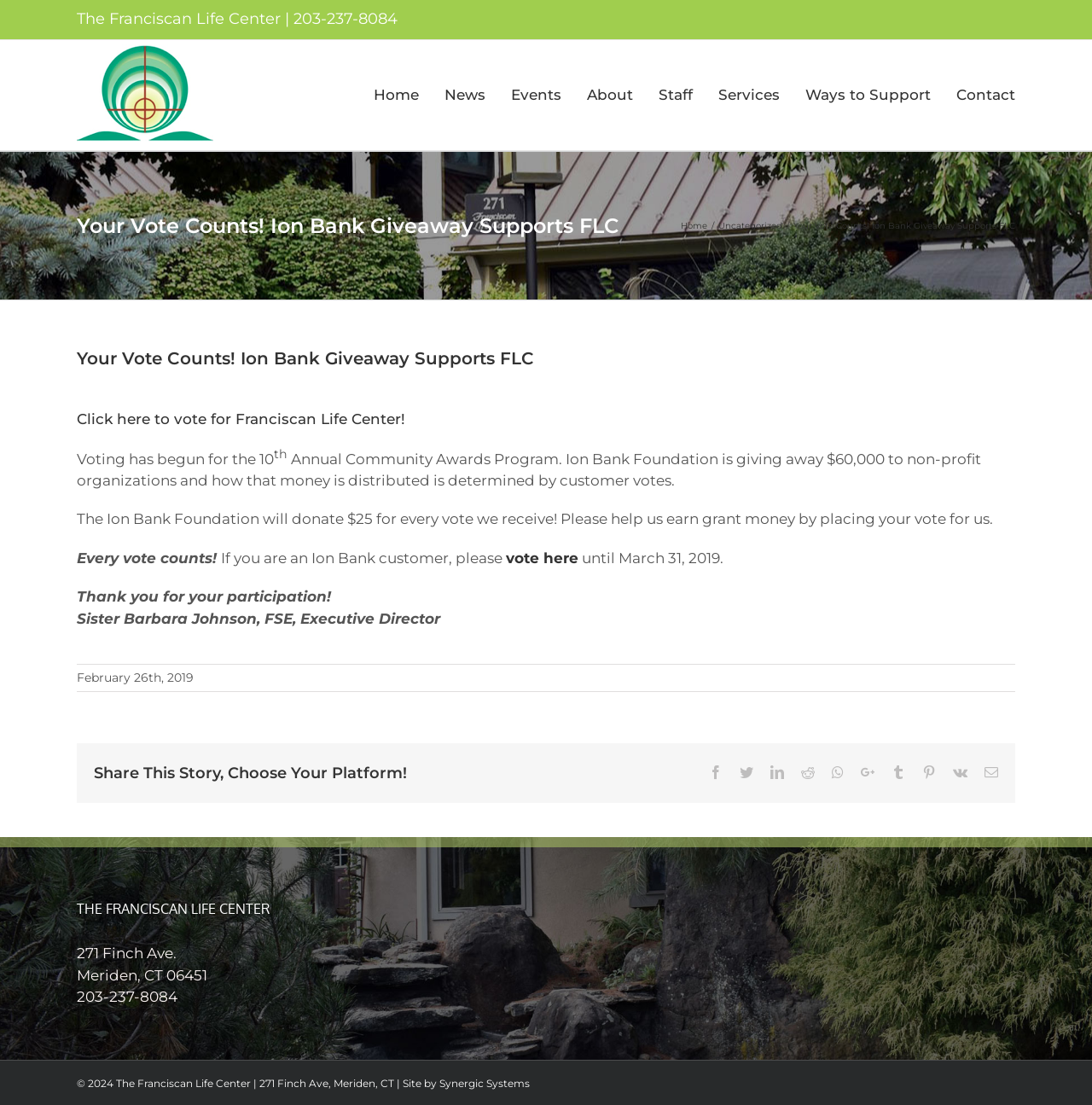Determine the coordinates of the bounding box for the clickable area needed to execute this instruction: "Click here to vote for Franciscan Life Center!".

[0.07, 0.371, 0.371, 0.387]